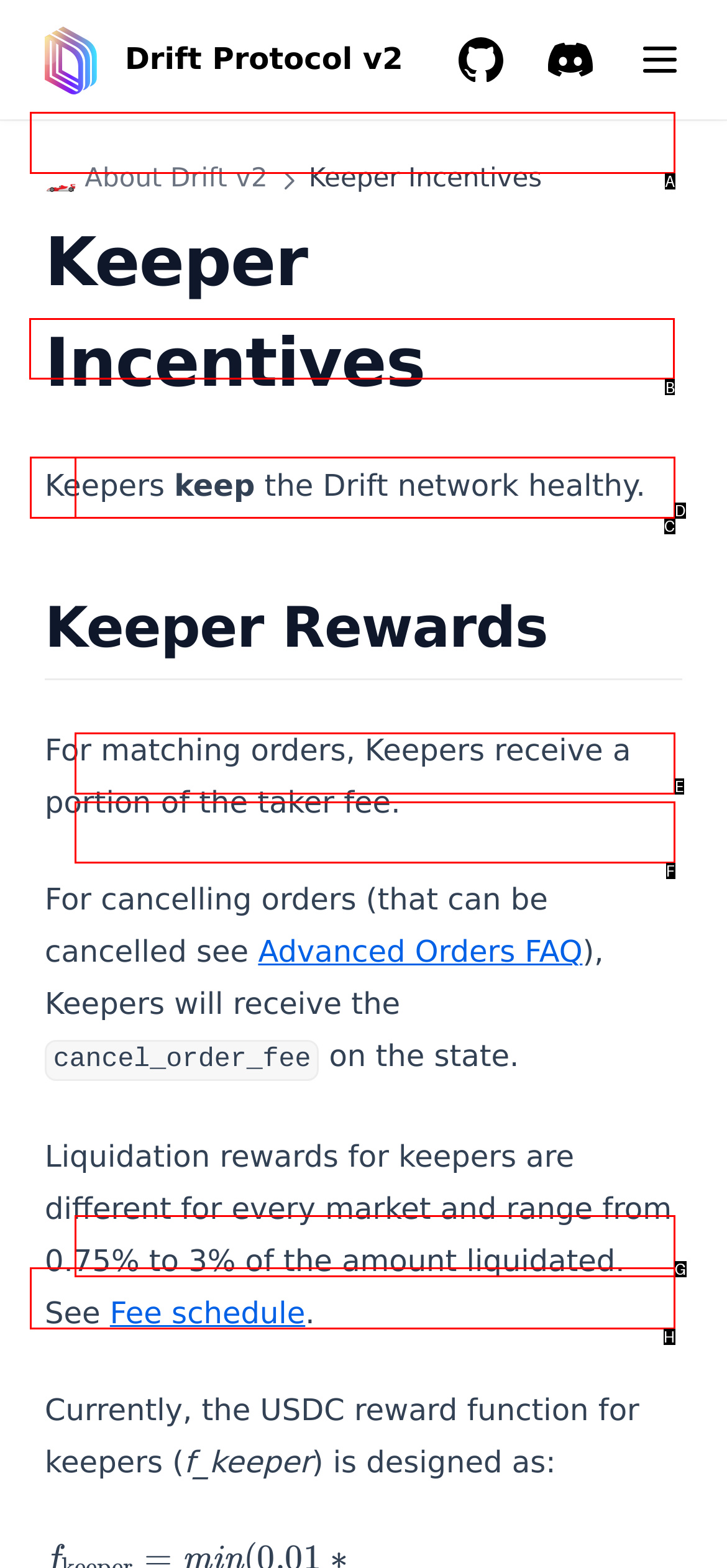Determine which HTML element should be clicked to carry out the following task: Click on the 'Market Makers' button Respond with the letter of the appropriate option.

B